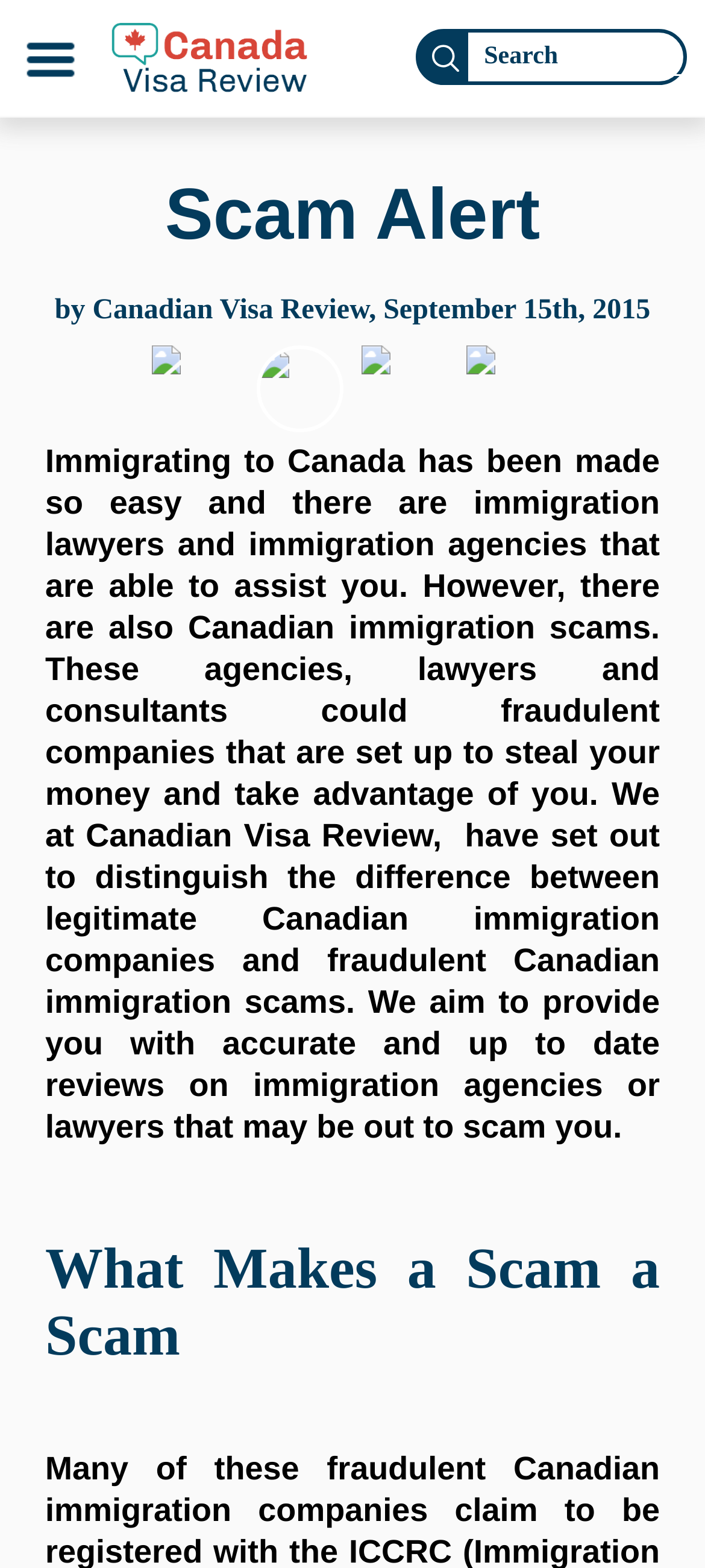What is the position of the search box on the webpage?
Based on the screenshot, give a detailed explanation to answer the question.

Based on the bounding box coordinates, the search box is located at [0.687, 0.027, 0.967, 0.046], which indicates that it is positioned at the top right section of the webpage.